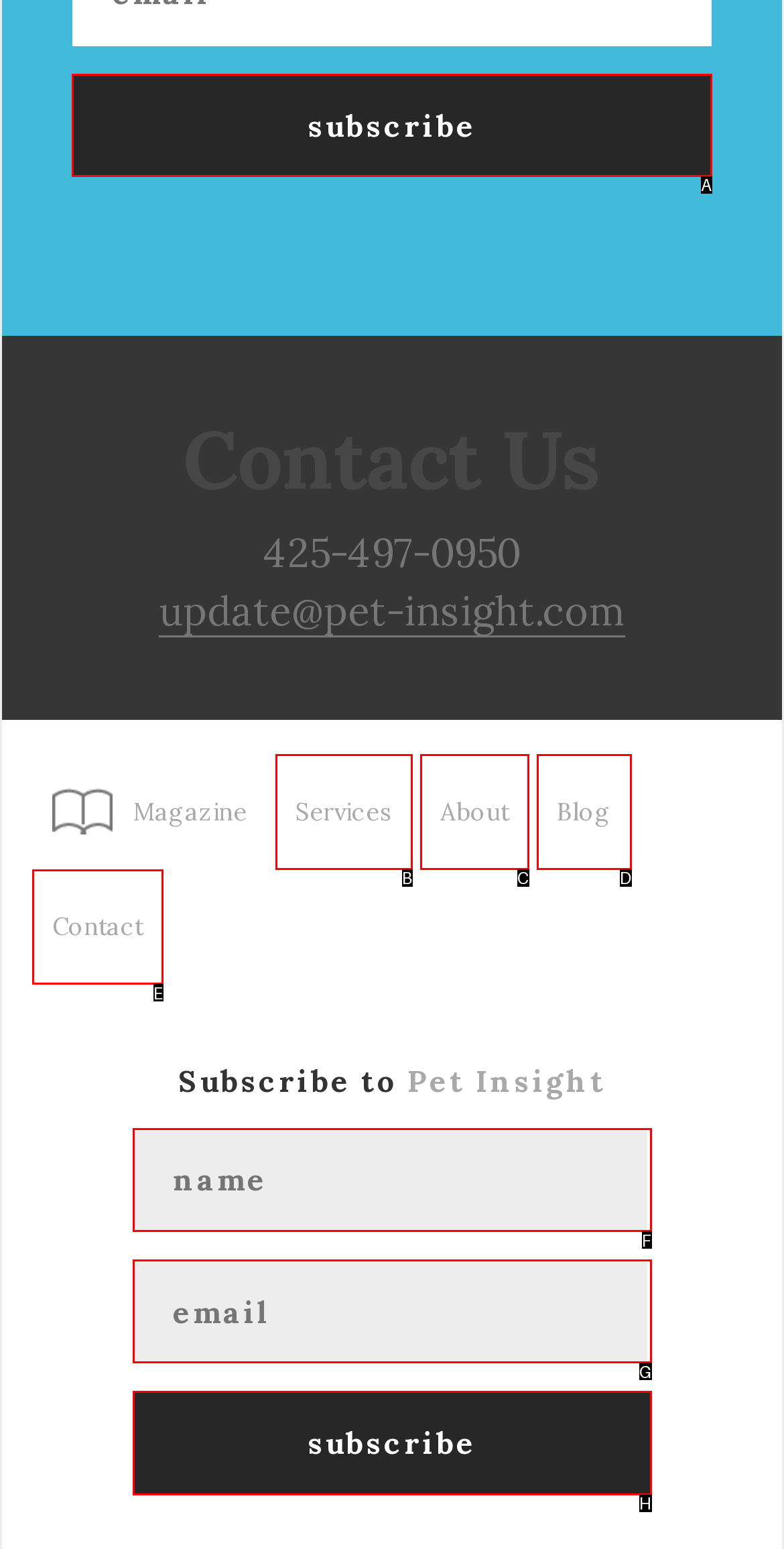Select the HTML element to finish the task: Click the 'Subscribe' button Reply with the letter of the correct option.

A